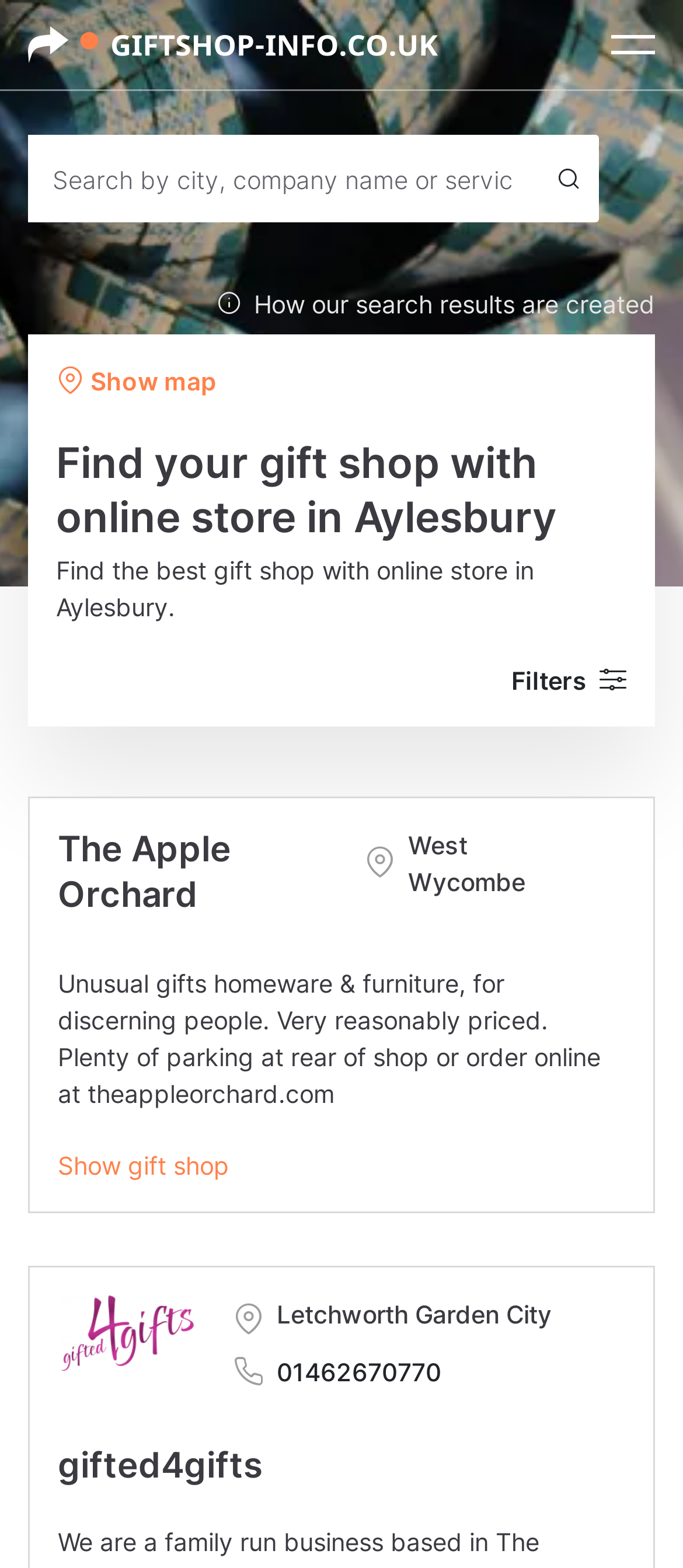What can you do with the 'Filters' button?
Answer the question with a single word or phrase by looking at the picture.

Apply filters